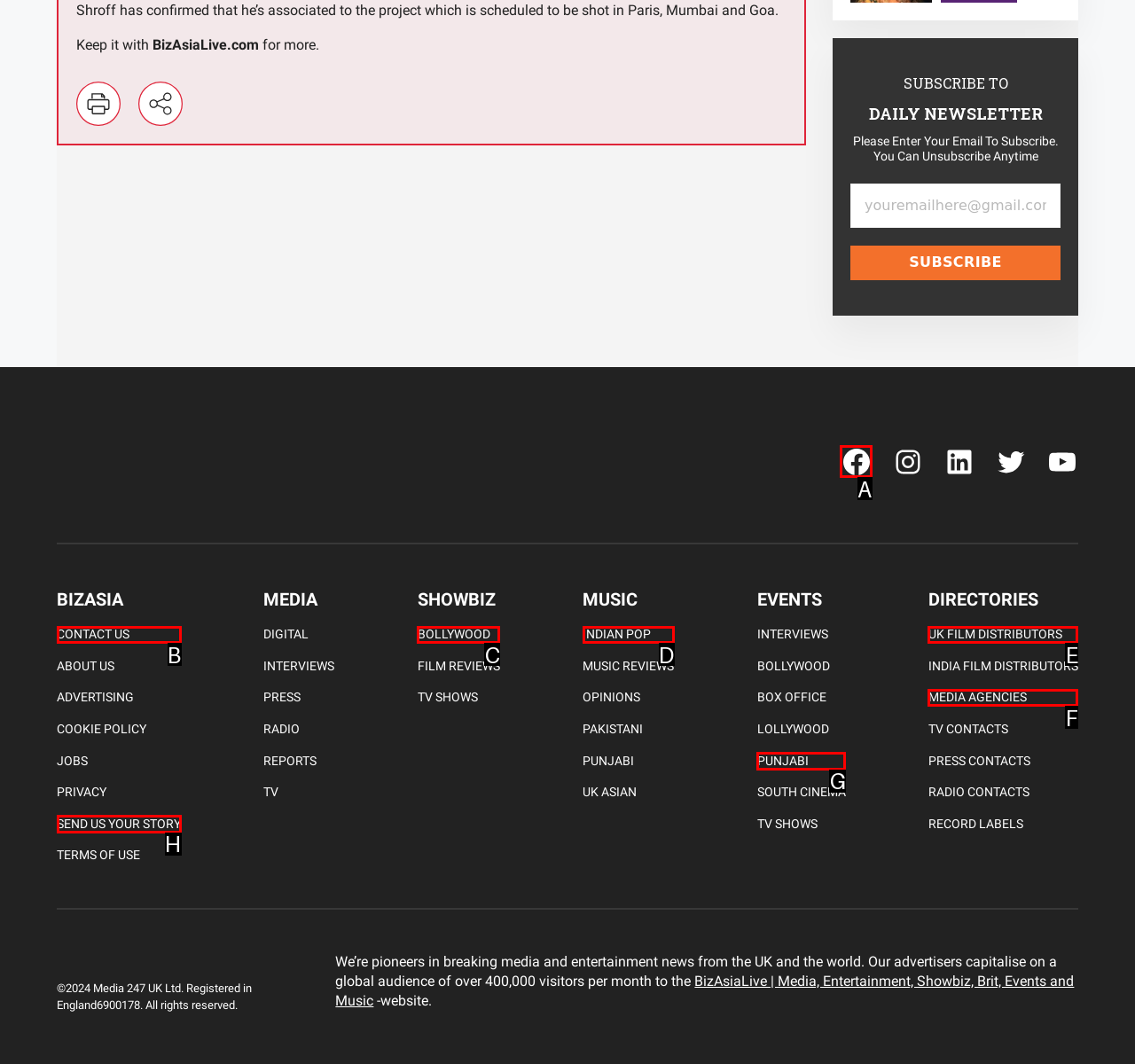What option should you select to complete this task: Follow BizAsia on Facebook? Indicate your answer by providing the letter only.

A